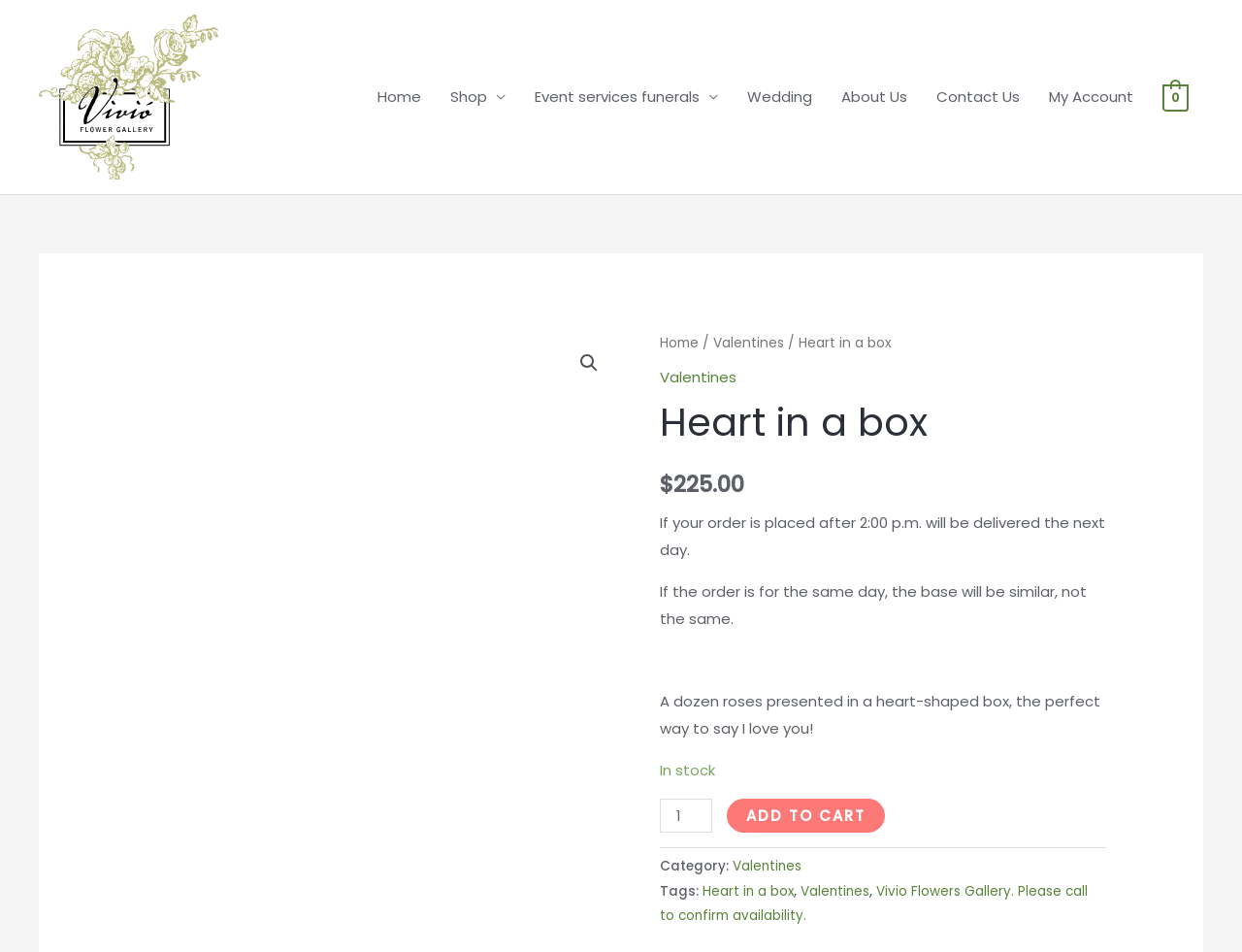What is the purpose of the Heart in a box?
Refer to the image and provide a thorough answer to the question.

I found the purpose of the Heart in a box by looking at the static text element that describes the product. The text states that the Heart in a box is 'the perfect way to say I love you!', indicating that the purpose of the Heart in a box is to express love.